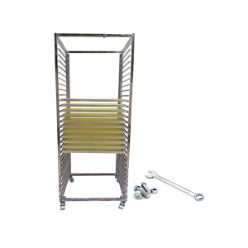What type of inks is the frame suitable for?
Utilize the information in the image to give a detailed answer to the question.

The caption specifically mentions that the frame is particularly useful when working with plastisol inks, indicating its suitability for this type of ink.